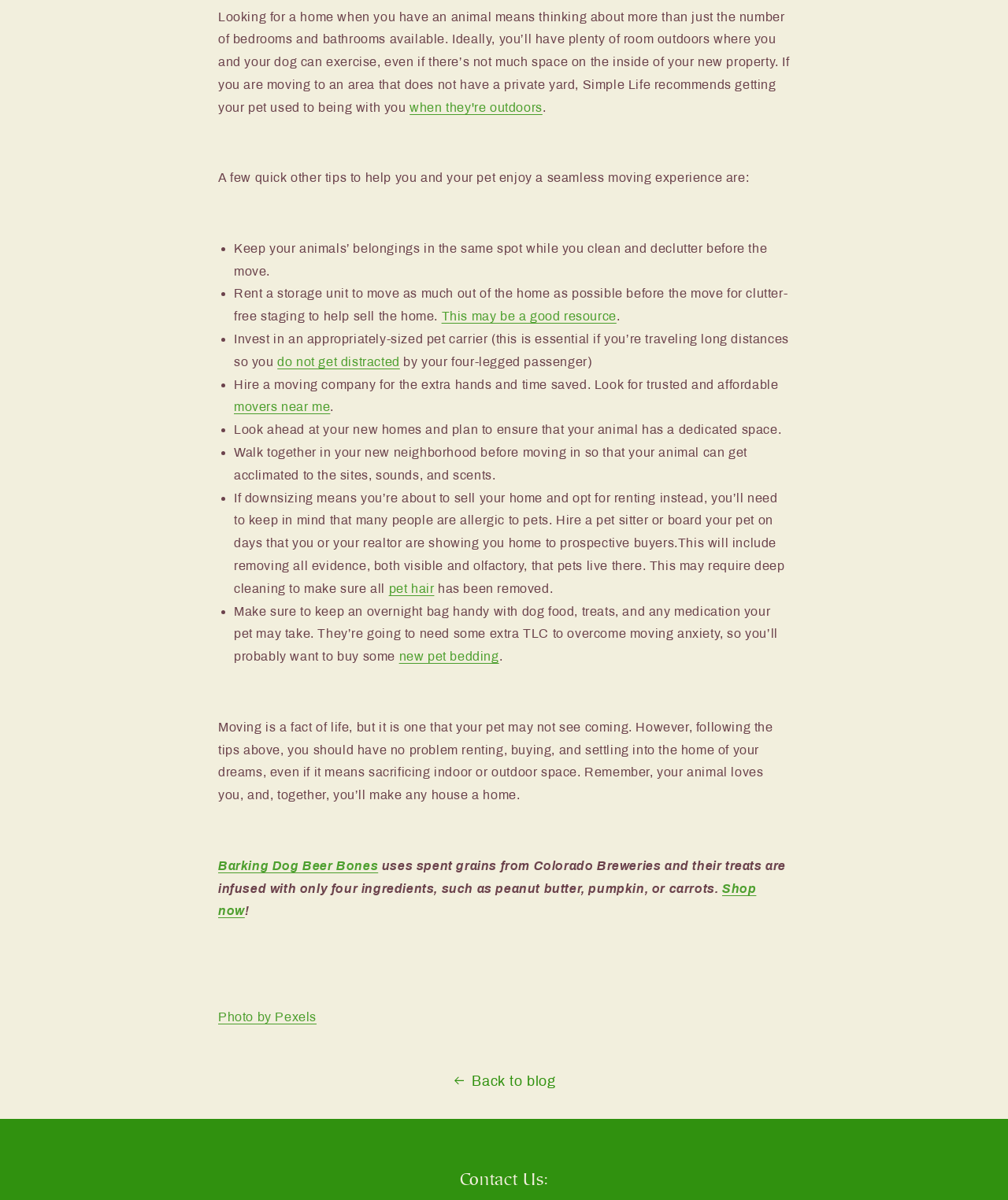What is essential for traveling long distances with pets?
Refer to the image and give a detailed answer to the query.

According to the webpage, when traveling long distances with pets, it is essential to have an appropriately-sized pet carrier. This is to ensure the pet's safety and comfort during the journey, and to prevent distractions while driving.